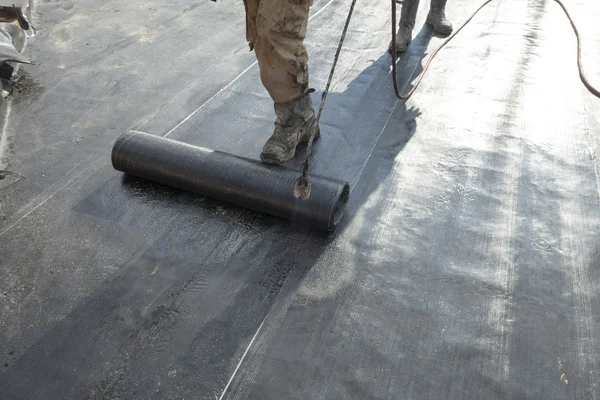Give an in-depth summary of the scene depicted in the image.

The image captures a close-up scene of a construction worker applying waterproofing material. The individual is in the process of rolling out a large, black waterproof membrane onto a prepared surface, ensuring effective moisture protection. The worker is clad in tactical pants and boots, indicating a professional approach to the task. In the background, sunlight glints off the surface, highlighting the texture of the rolled membrane and emphasizing the importance of proper installation in waterproofing projects. This activity is aligned with the theme of DIY waterproofing techniques, exploring the balance of cost-efficiency and the risks involved in performing such tasks independently, as discussed in the associated article.